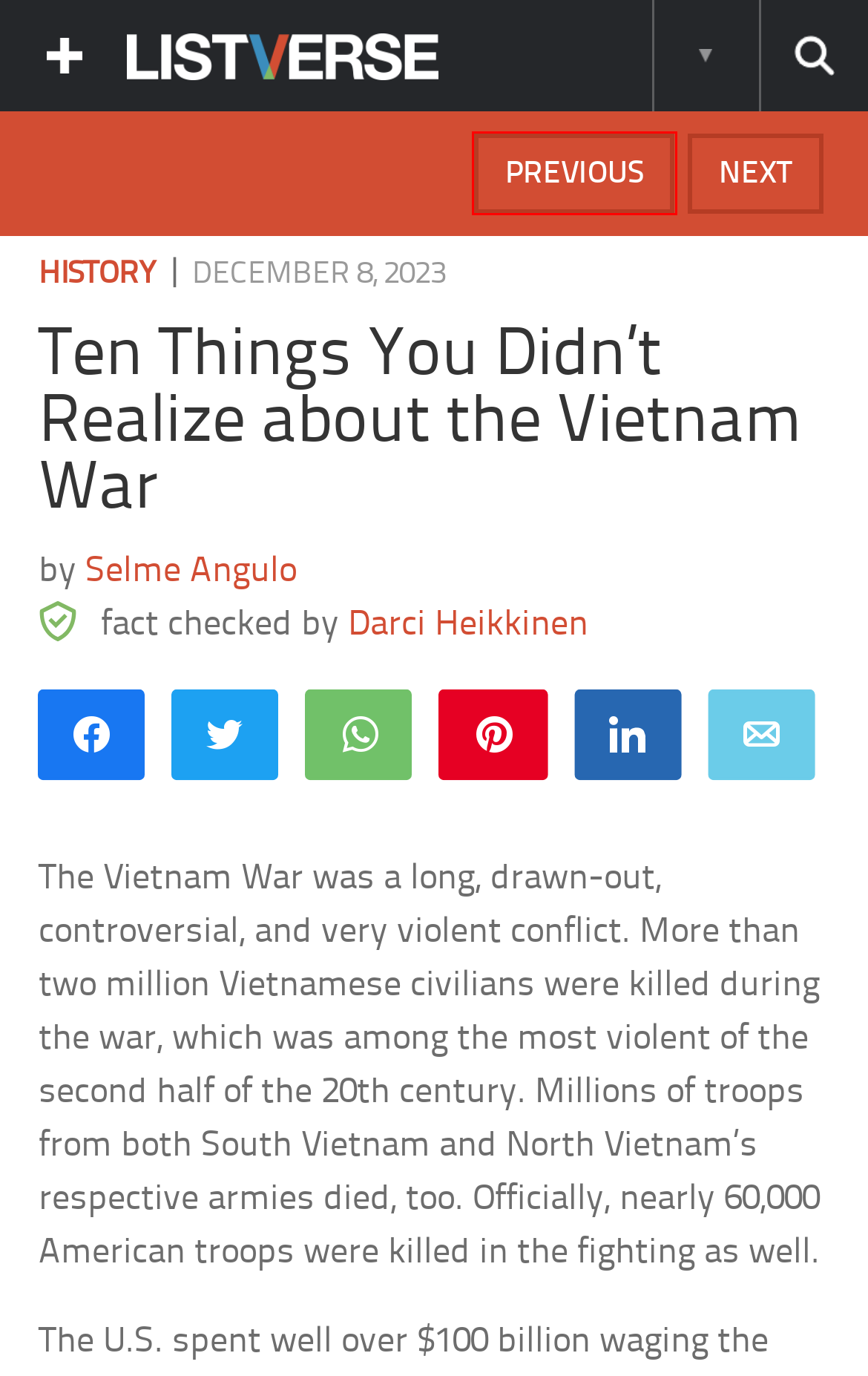You are given a screenshot of a webpage with a red rectangle bounding box around a UI element. Select the webpage description that best matches the new webpage after clicking the element in the bounding box. Here are the candidates:
A. Top 10 '90s Songs You Didn't Realize Were So Heartbreaking - Listverse
B. 10 Things You Didn't Know About Famous Filmmakers - Listverse
C. Ten Things You Were Never Taught About the Civil War - Listverse
D. 10 Ways World War I Affects Us Today - Listverse
E. Top 10 Weird and Hilarious Fundraisers - Listverse
F. History Archives - Listverse
G. 10 Scams So Simple You Won't Believe They Work - Listverse
H. Listverse Authors - Listverse

E